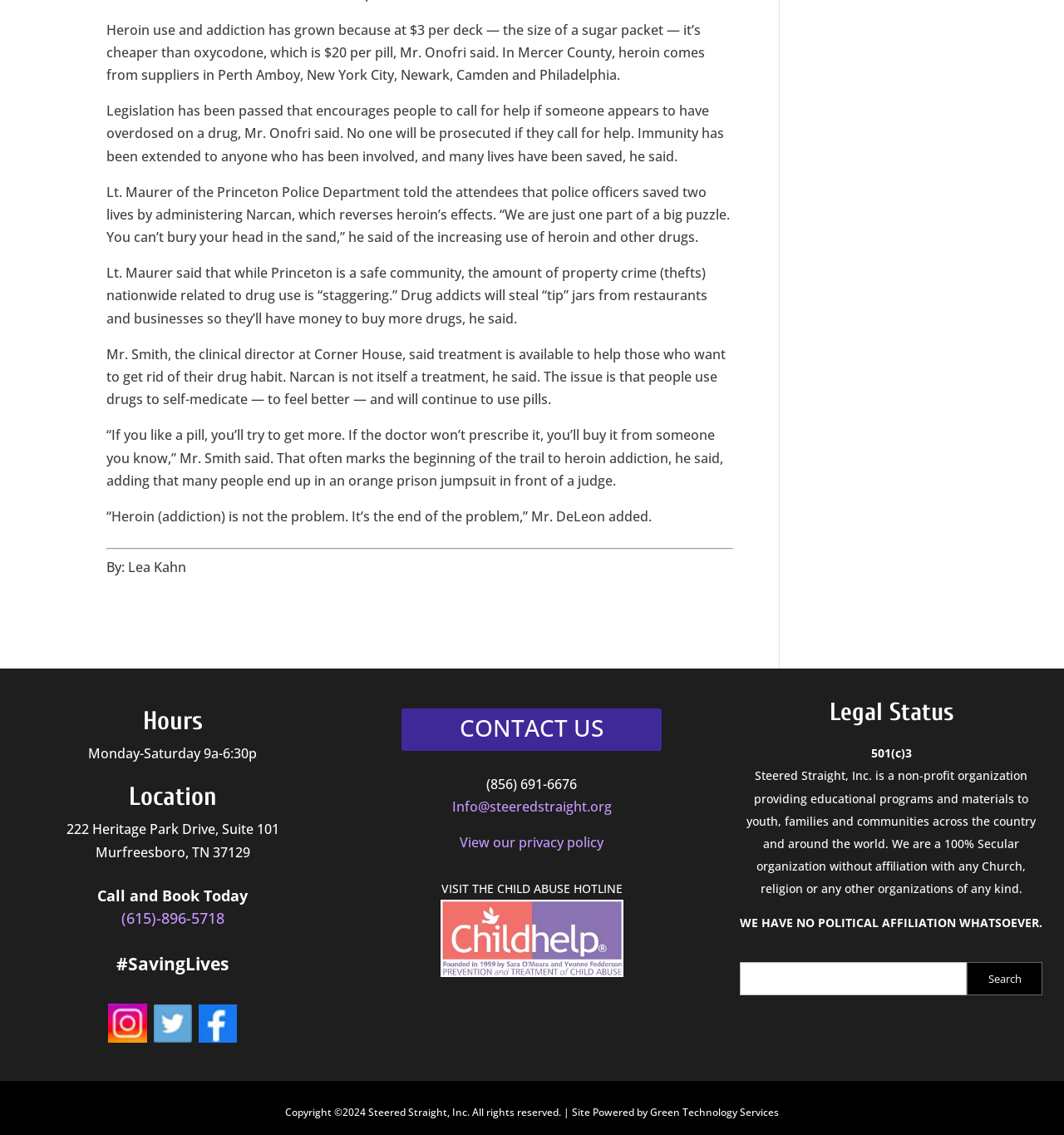What is the name of the author of the article?
Look at the screenshot and respond with one word or a short phrase.

Lea Kahn